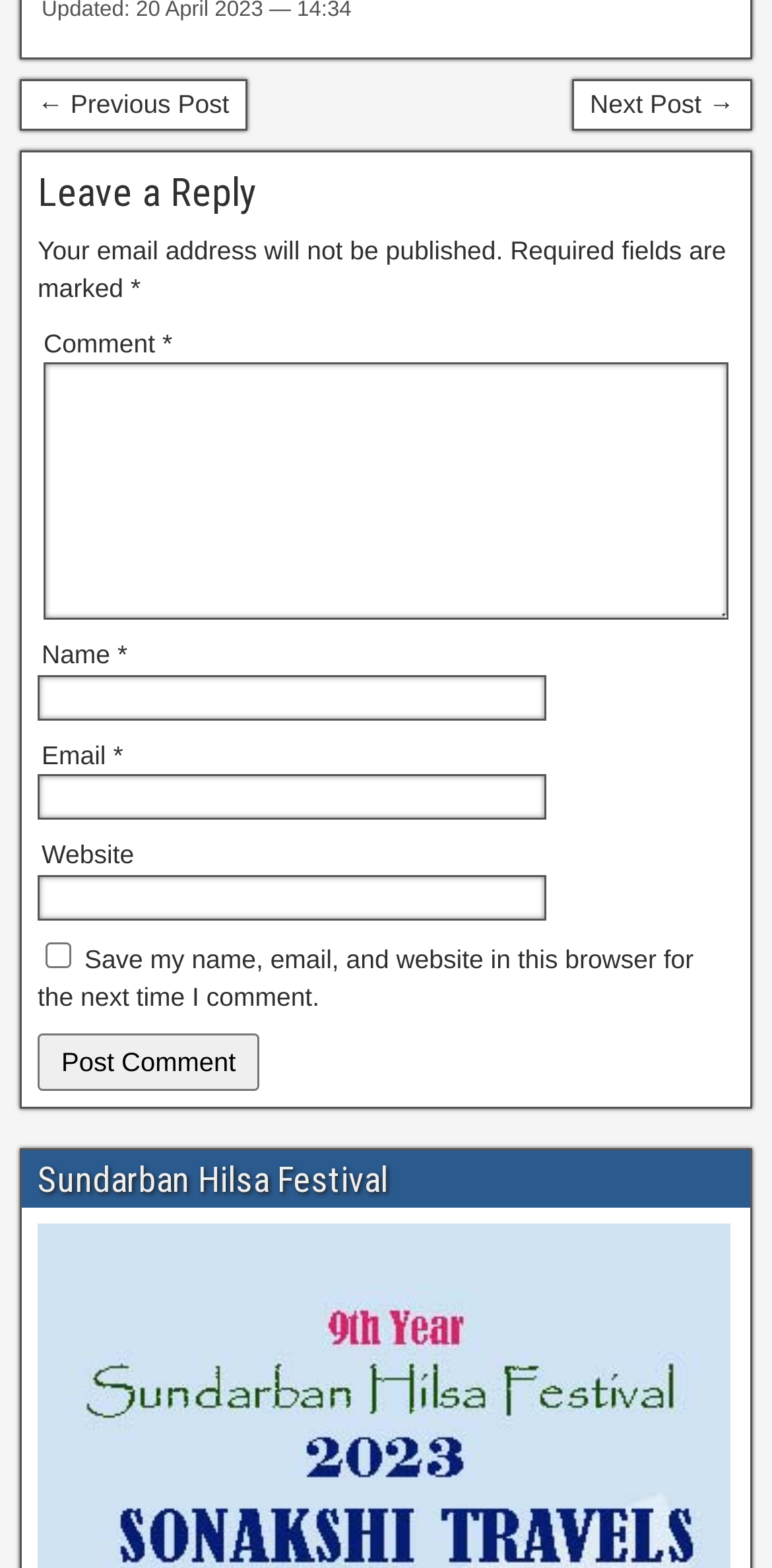What is the function of the 'Post Comment' button?
Refer to the image and answer the question using a single word or phrase.

Submit comment